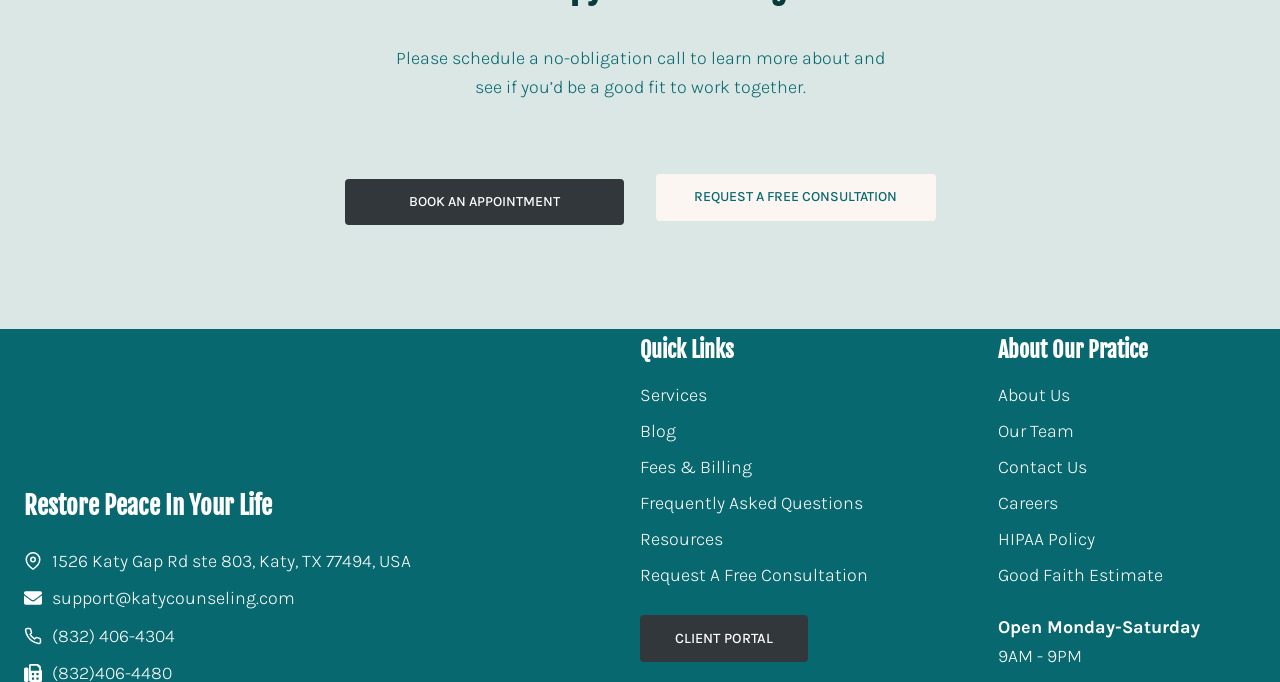How many links are there in the 'Quick Links' section?
Please give a detailed answer to the question using the information shown in the image.

I counted the number of link elements under the 'Quick Links' heading, which are 'Services', 'Blog', 'Fees & Billing', 'Frequently Asked Questions', 'Resources', and 'Request A Free Consultation'.